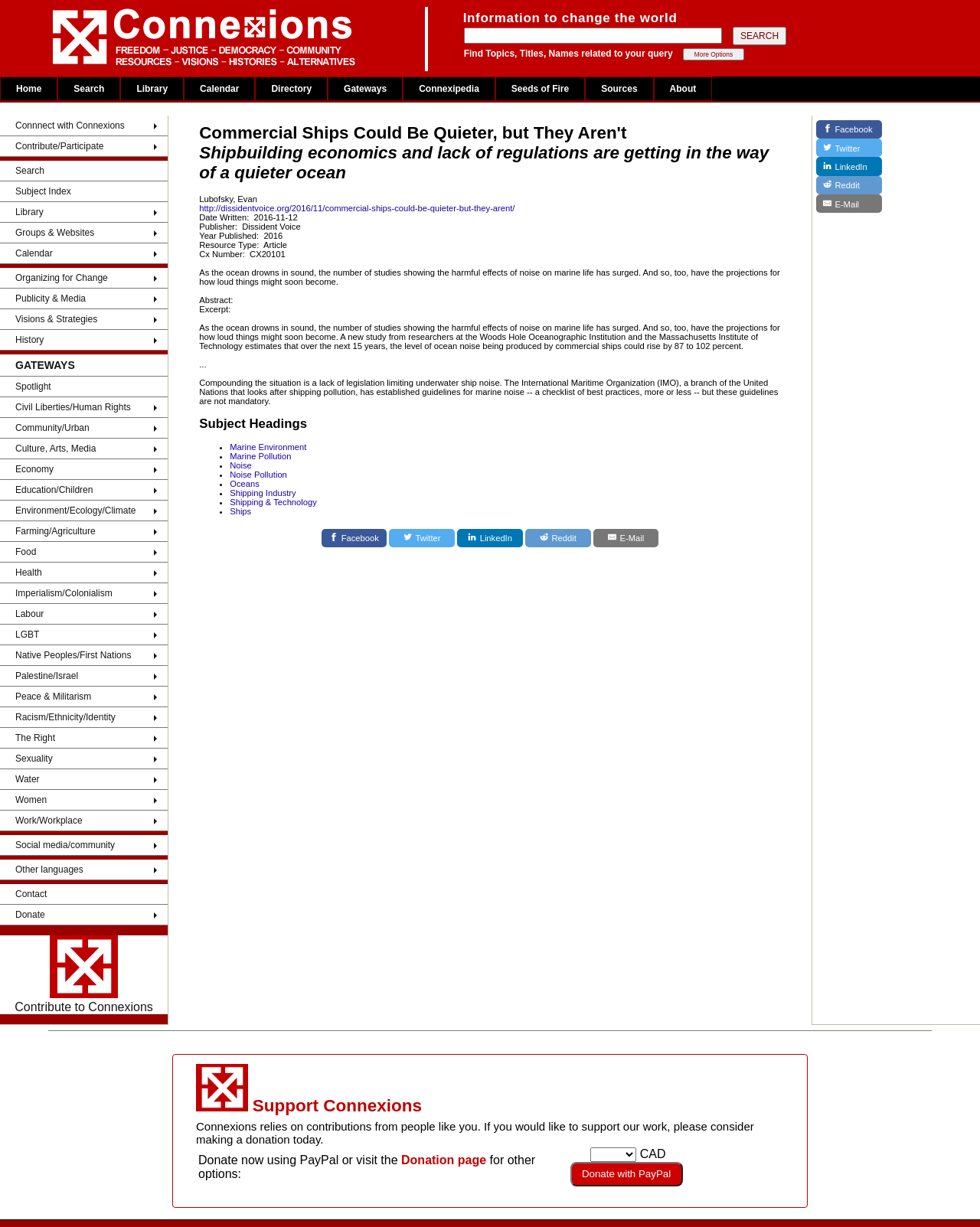Give a detailed account of the webpage.

This webpage appears to be a portal or a directory for accessing various resources, topics, and information. At the top, there is a small image and a layout table with three rows. The first row contains a cell with the text "Information to change the world". The second row has a search bar with a textbox and a "SEARCH" button. The third row contains a cell with the text "Find Topics, Titles, Names related to your query More Options" and a "More Options" button.

Below the layout table, there are several links organized into columns. The first column contains links to "Home", "Search", "Search Connexions", and other related topics. The second column has links to "Library", "Subject Index", "Title Index A-Z", and other library-related resources. The third column contains links to "Calendar", "Directory", "Gateways", and other topics.

The links are grouped into categories, with each category having multiple links. The categories include "Library", "Calendar", "Directory", "Gateways", "Connexipedia", "Seeds of Fire", and "Sources". Each category has a set of links related to the topic, such as "Organizations A-Z", "Subject Index", "Alternative media", and "Include your group" under the "Directory" category.

There are no prominent images or graphics on the page, aside from the small image at the top. The layout is primarily text-based, with a focus on providing access to various resources and topics.